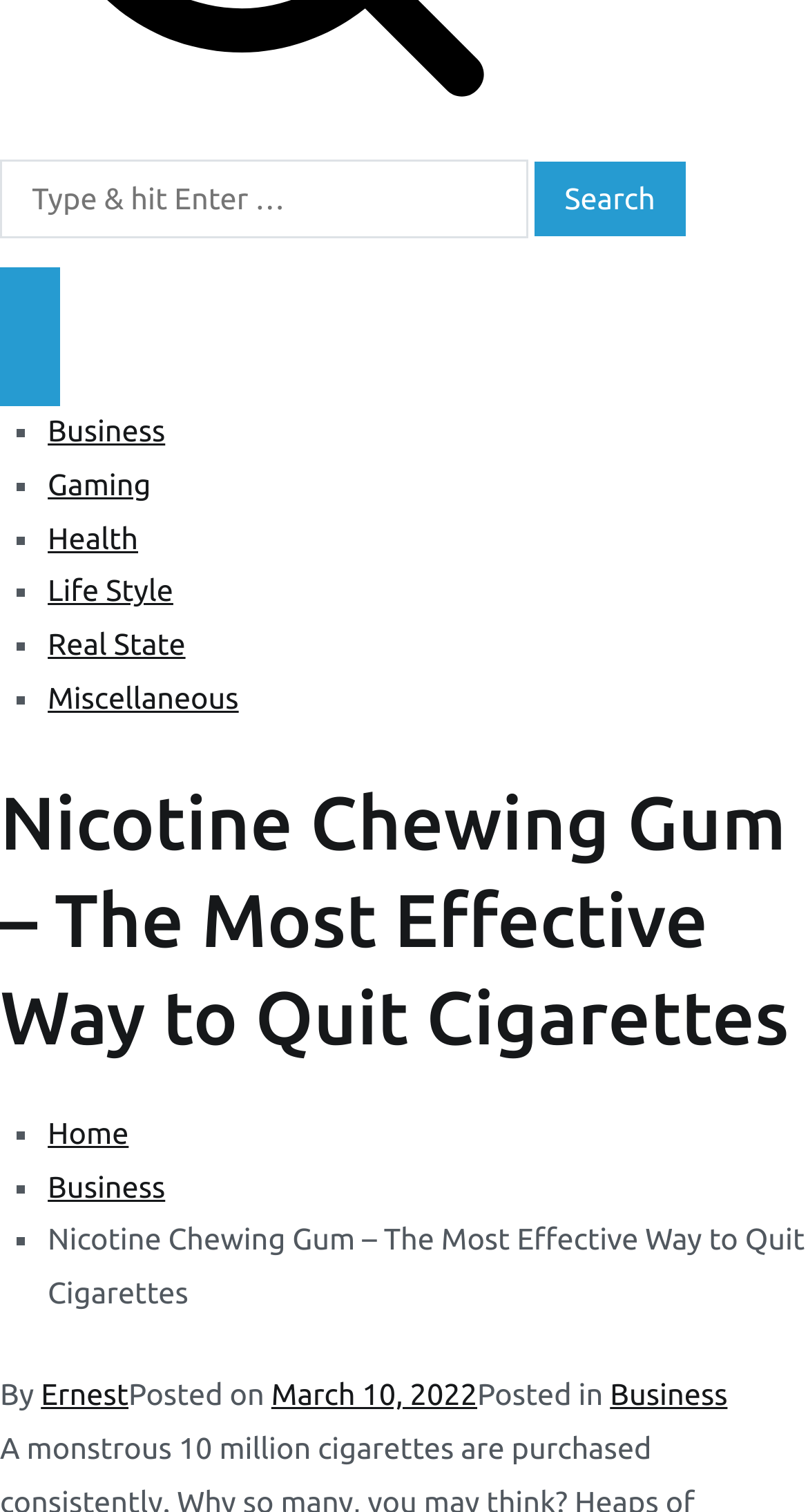Identify the bounding box for the UI element specified in this description: "March 10, 2022". The coordinates must be four float numbers between 0 and 1, formatted as [left, top, right, bottom].

[0.336, 0.912, 0.591, 0.934]